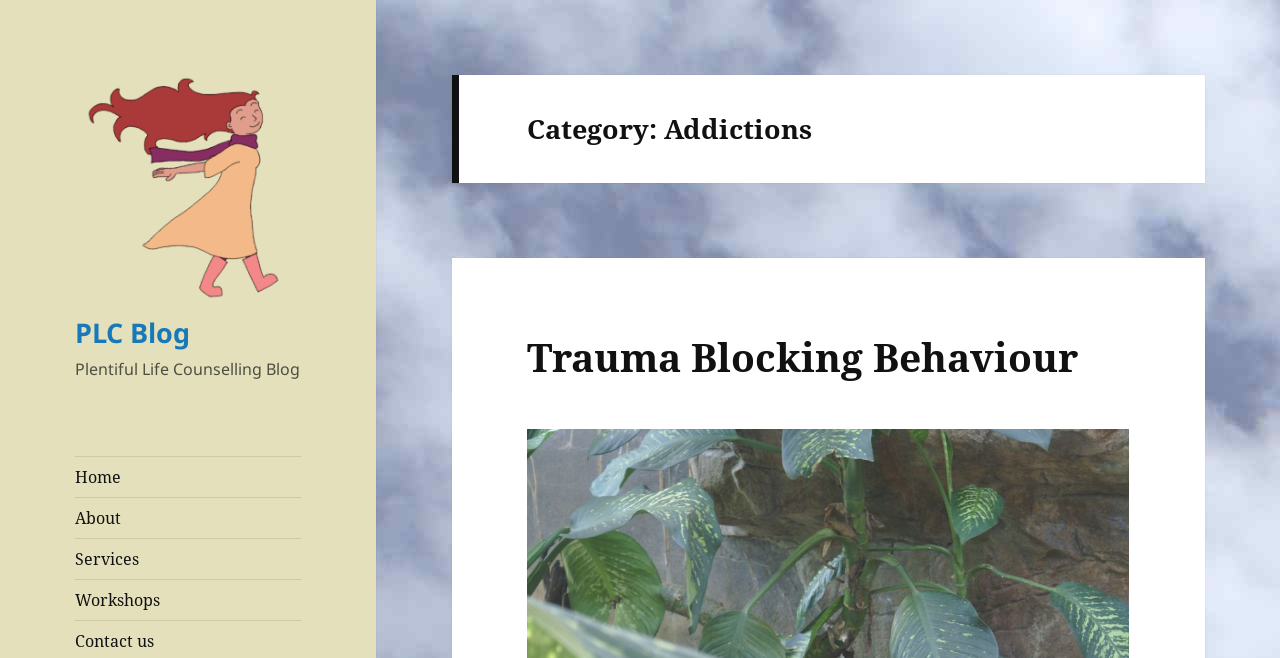What is the vertical position of the 'About' link relative to the 'Home' link?
Please give a well-detailed answer to the question.

I compared the y1 and y2 coordinates of the 'About' link and the 'Home' link, and determined that the 'About' link has a higher y1 value, which means it is below the 'Home' link.